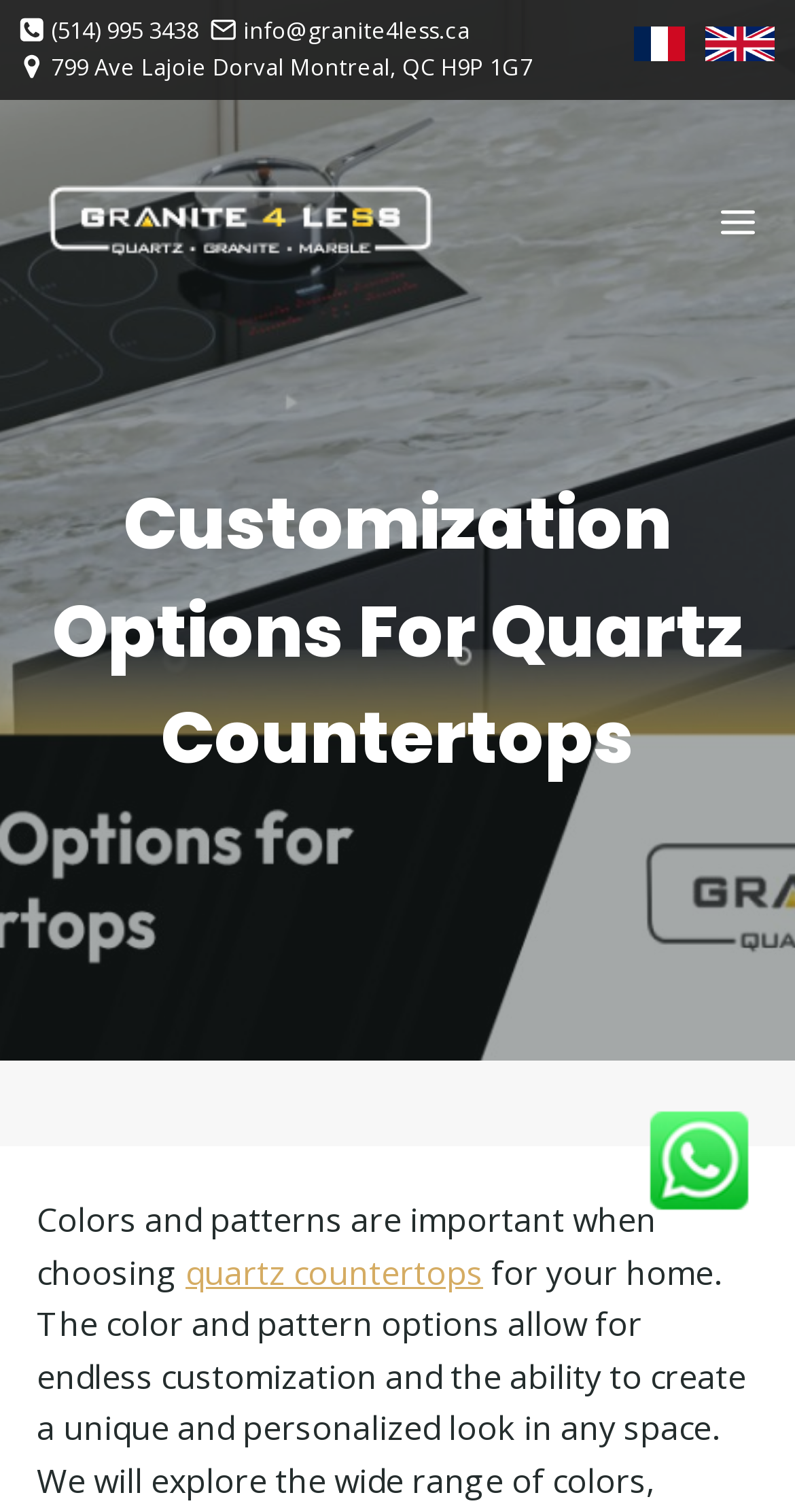Please examine the image and answer the question with a detailed explanation:
Is the menu expanded?

I found the answer by looking at the button that says 'Open menu'. The 'expanded' property of the button is set to 'False', which means the menu is not expanded.